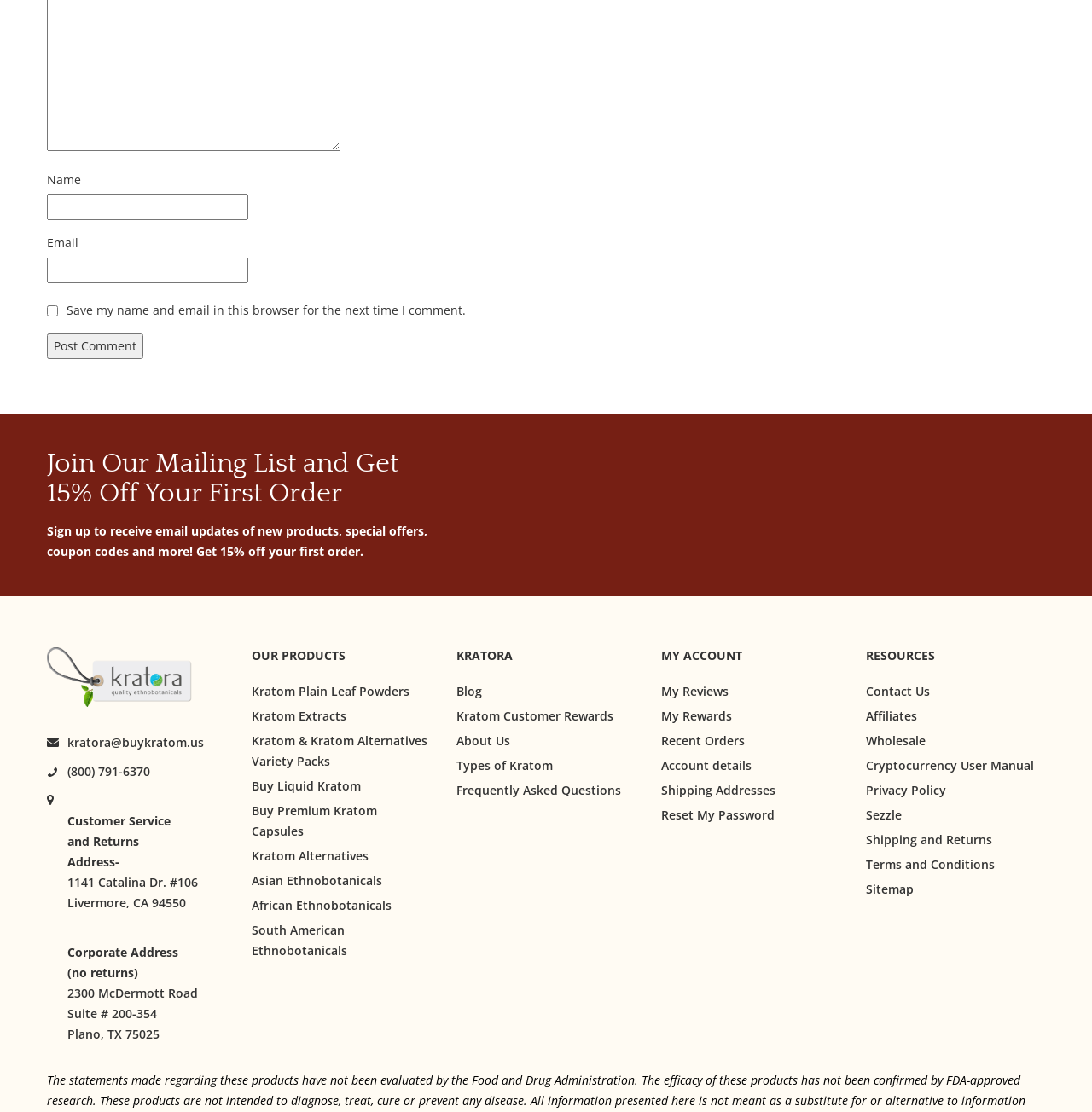Kindly determine the bounding box coordinates of the area that needs to be clicked to fulfill this instruction: "Post a comment".

[0.043, 0.3, 0.131, 0.323]